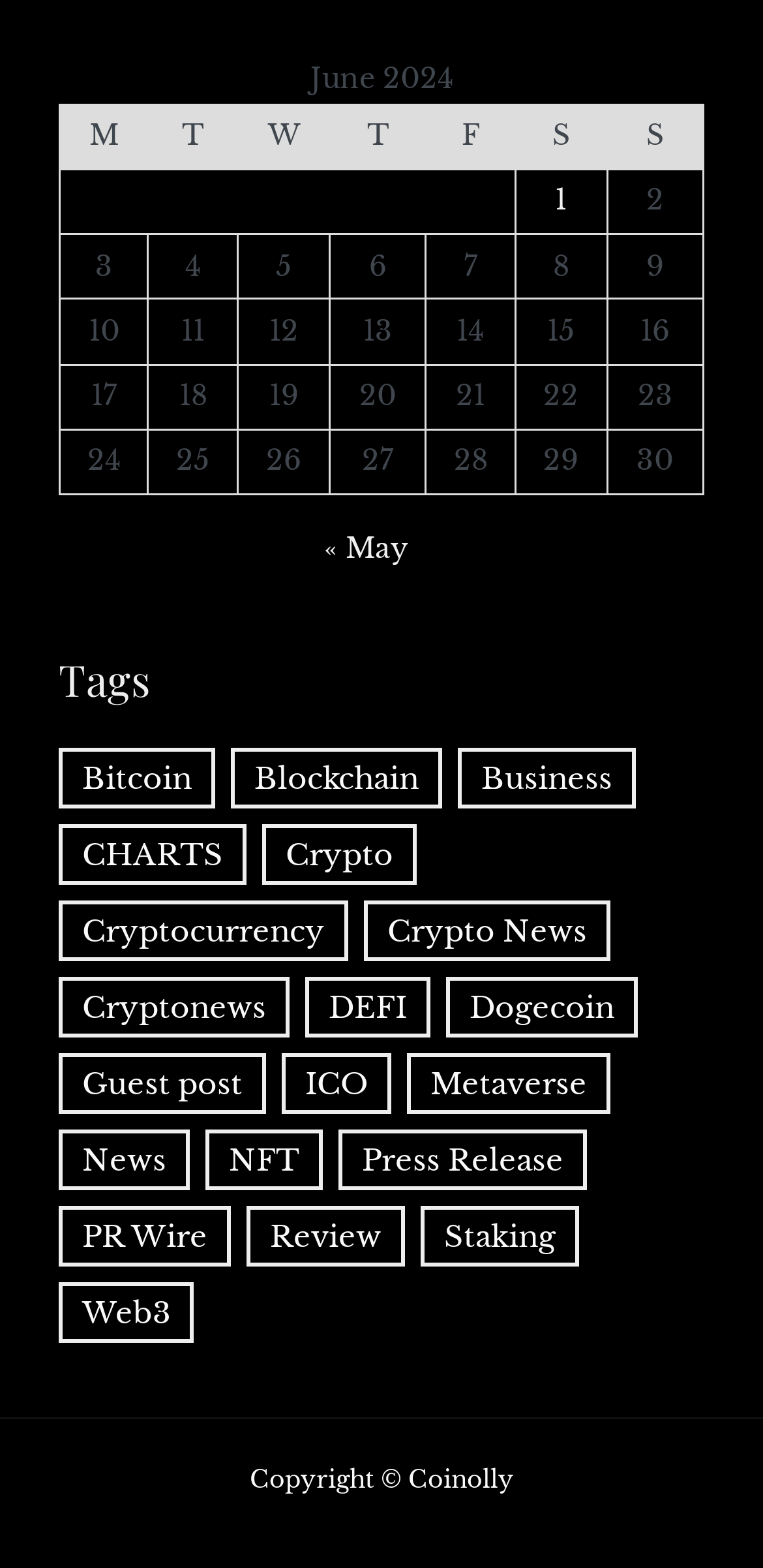What is the tag with the most items?
Look at the image and answer the question using a single word or phrase.

Press Release